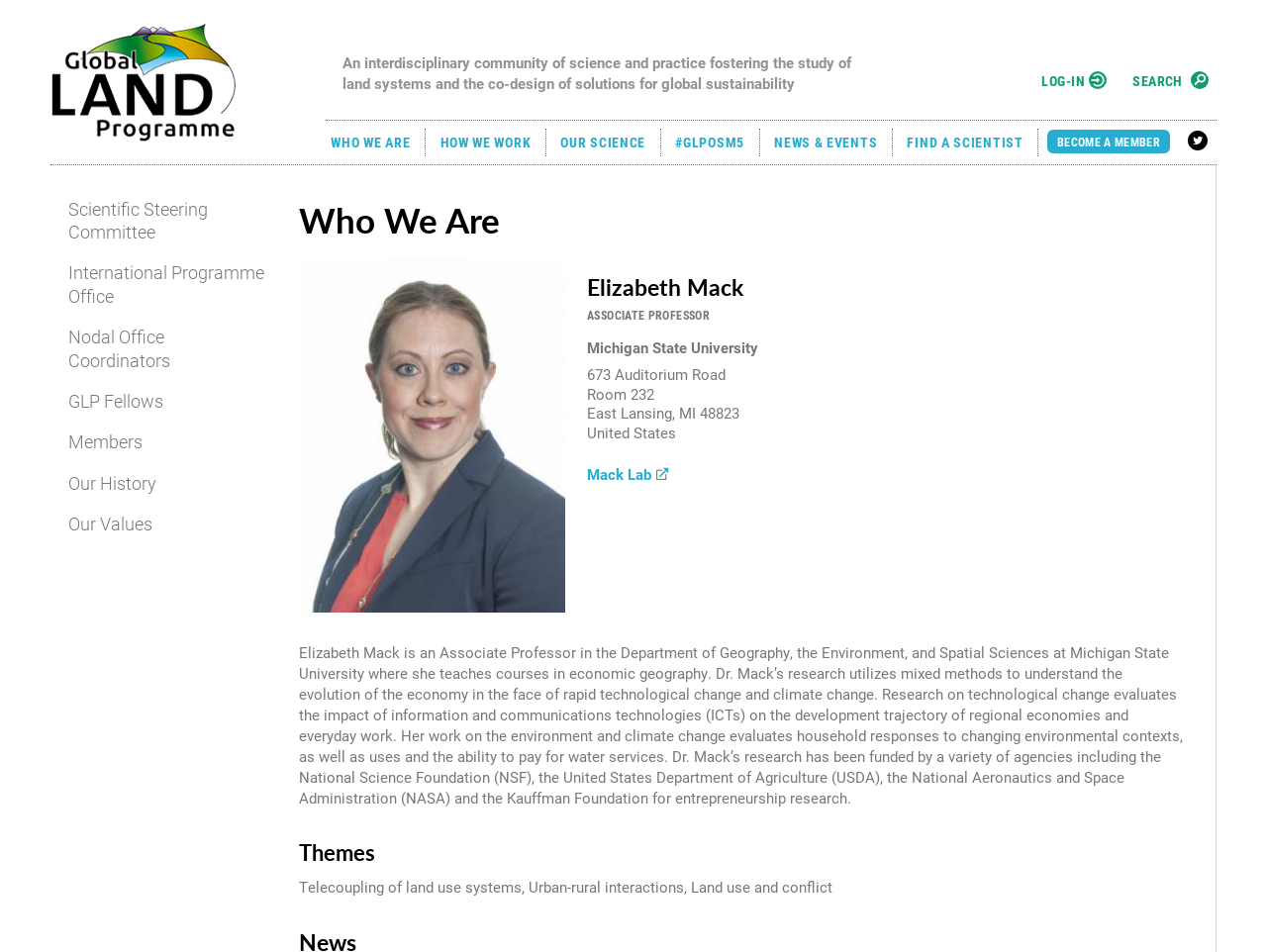Please find the bounding box coordinates for the clickable element needed to perform this instruction: "Visit the 'WHO WE ARE' page".

[0.257, 0.135, 0.328, 0.164]